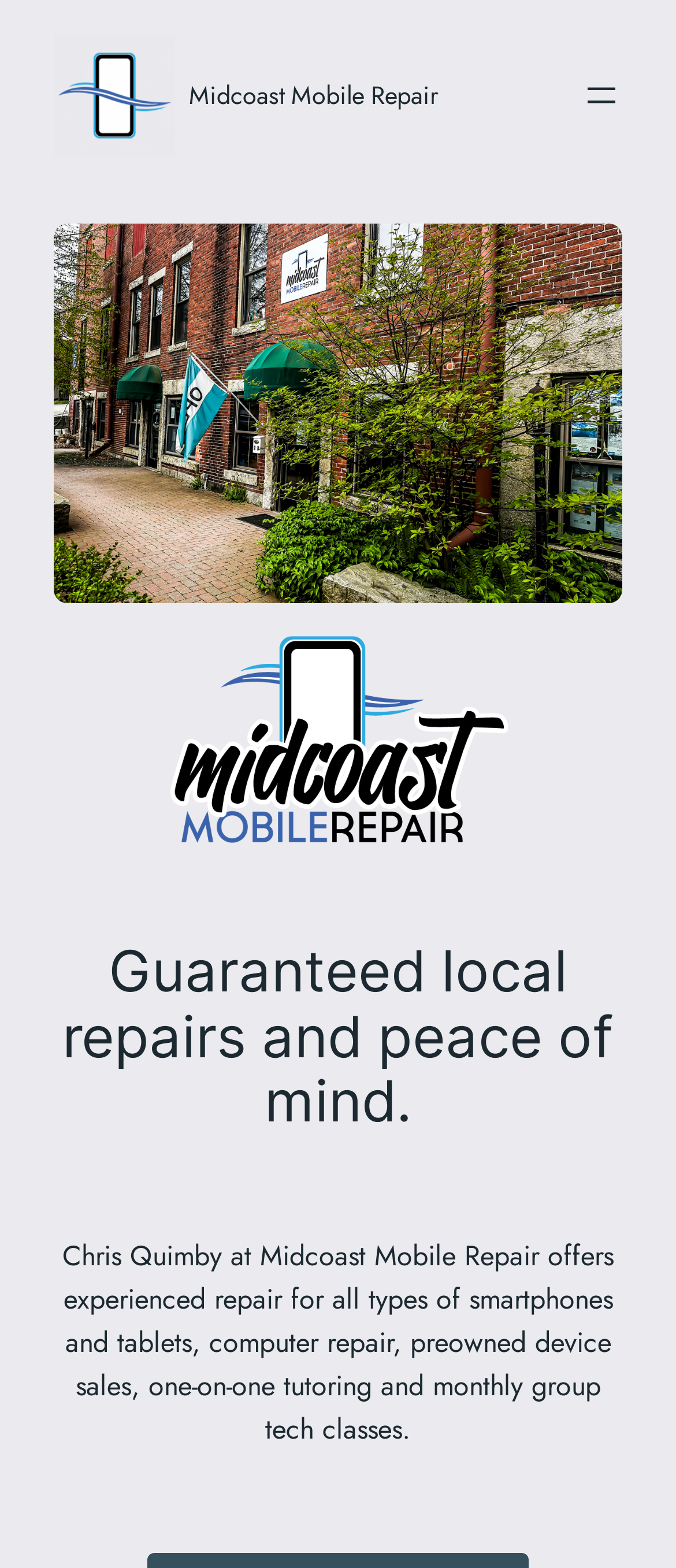Using the details from the image, please elaborate on the following question: What is the name of the repair service?

The name of the repair service can be found in the top-left corner of the webpage, where it is written as 'Midcoast Mobile Repair' in a link and an image.